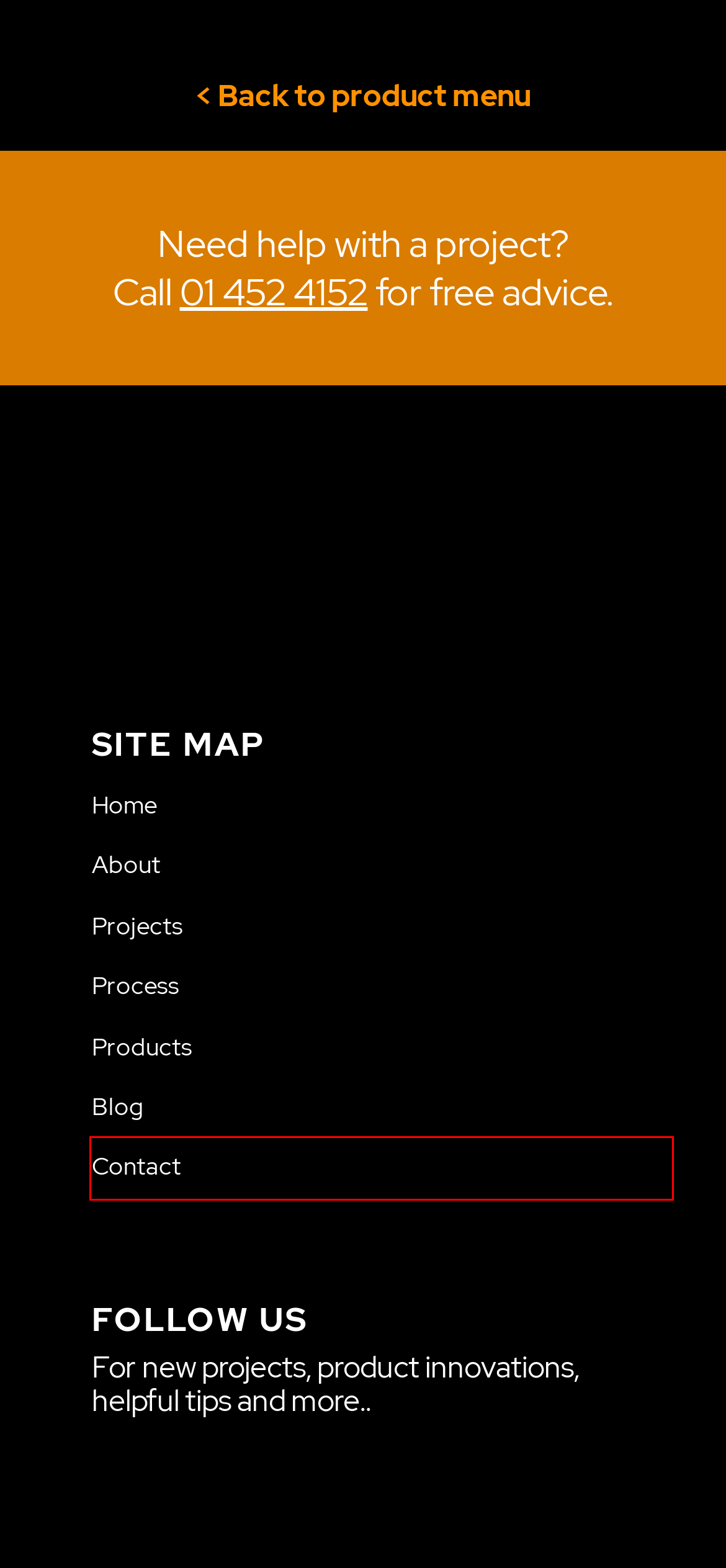Examine the screenshot of a webpage with a red bounding box around a UI element. Your task is to identify the webpage description that best corresponds to the new webpage after clicking the specified element. The given options are:
A. Signage Projects: Architectural Signage | Wayfinding | Corporate Fitouts
B. Design Blog | Signage Projects | Skyline Signage | AD Design | Dublin
C. Cloaking Film | Manifestion Designs | Meeting Room Glass | AD Design
D. Sign Design Studio in Dublin | Premium Quality Signs | AD Design
E. Sign design process - from idea to install | AD Design
F. Privacy Policy - ad design
G. Bespoke Sign Design | Full Range of Indoor and Outdoor Signage
H. Contact Us | AD Design | South City Business Park | Tallaght | Dublin

H